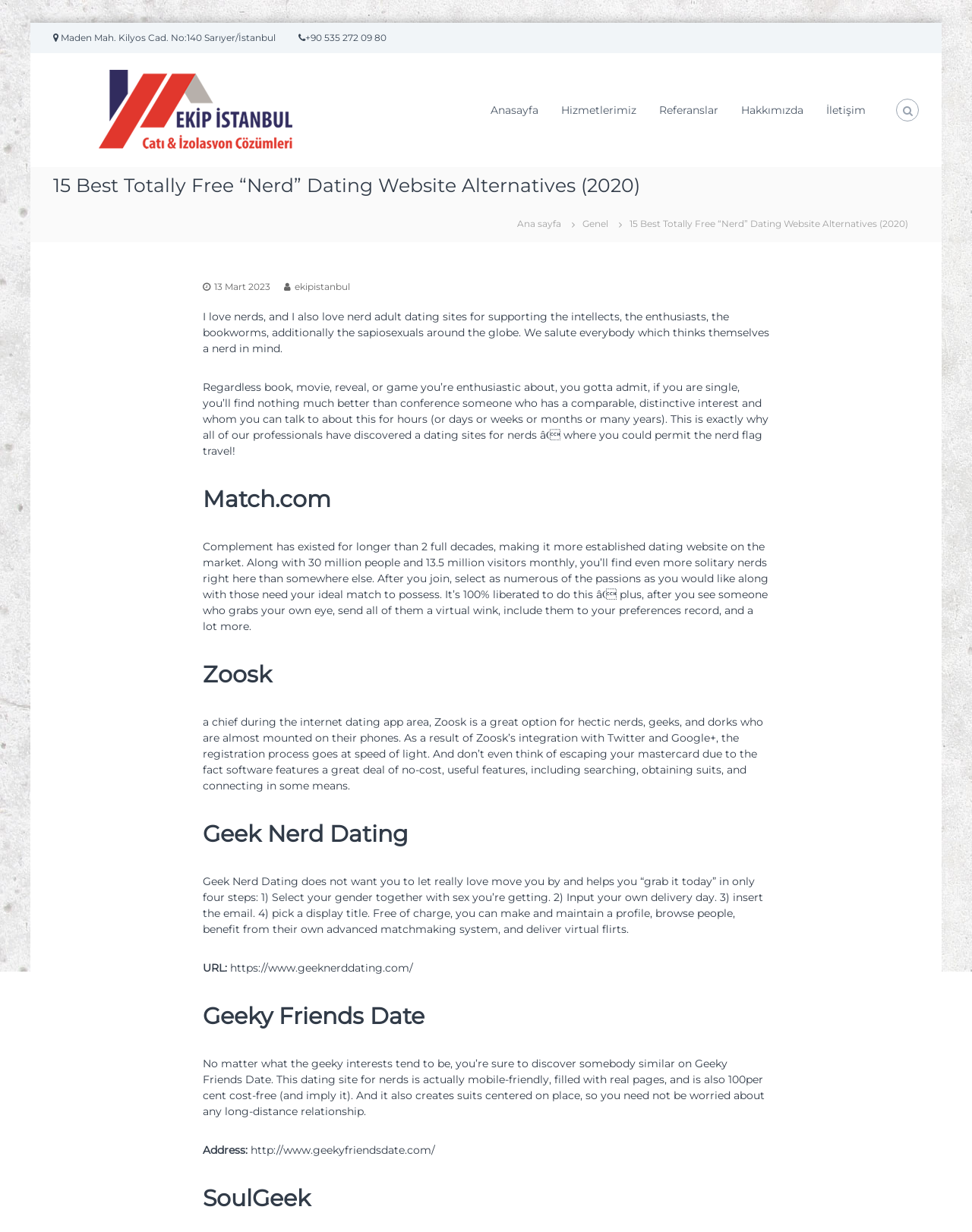Please answer the following question using a single word or phrase: 
What is the purpose of the website?

To provide dating website alternatives for nerds